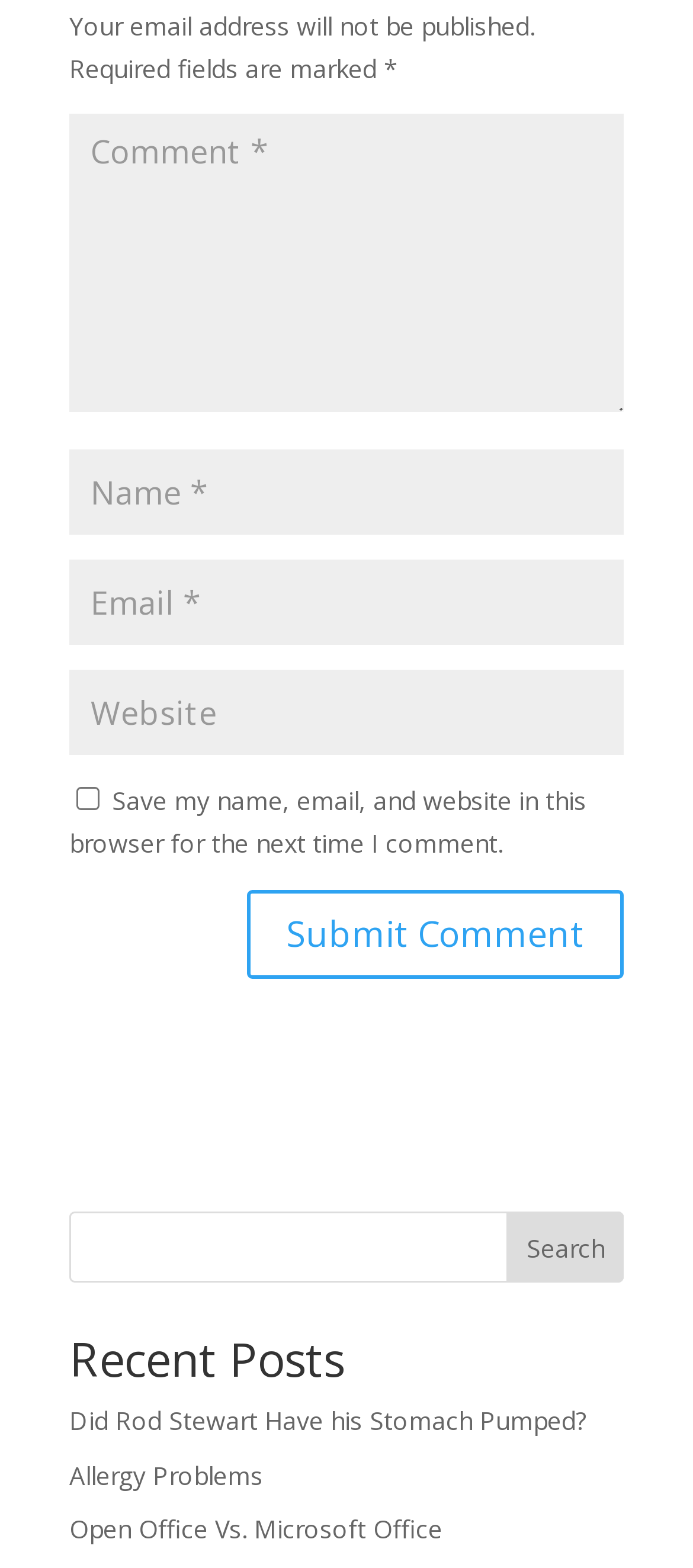What is the purpose of the search box at the top of the webpage?
Please interpret the details in the image and answer the question thoroughly.

The search box is located at the top of the webpage and has a button labeled 'Search'. This suggests that its purpose is to allow users to search for content on the website.